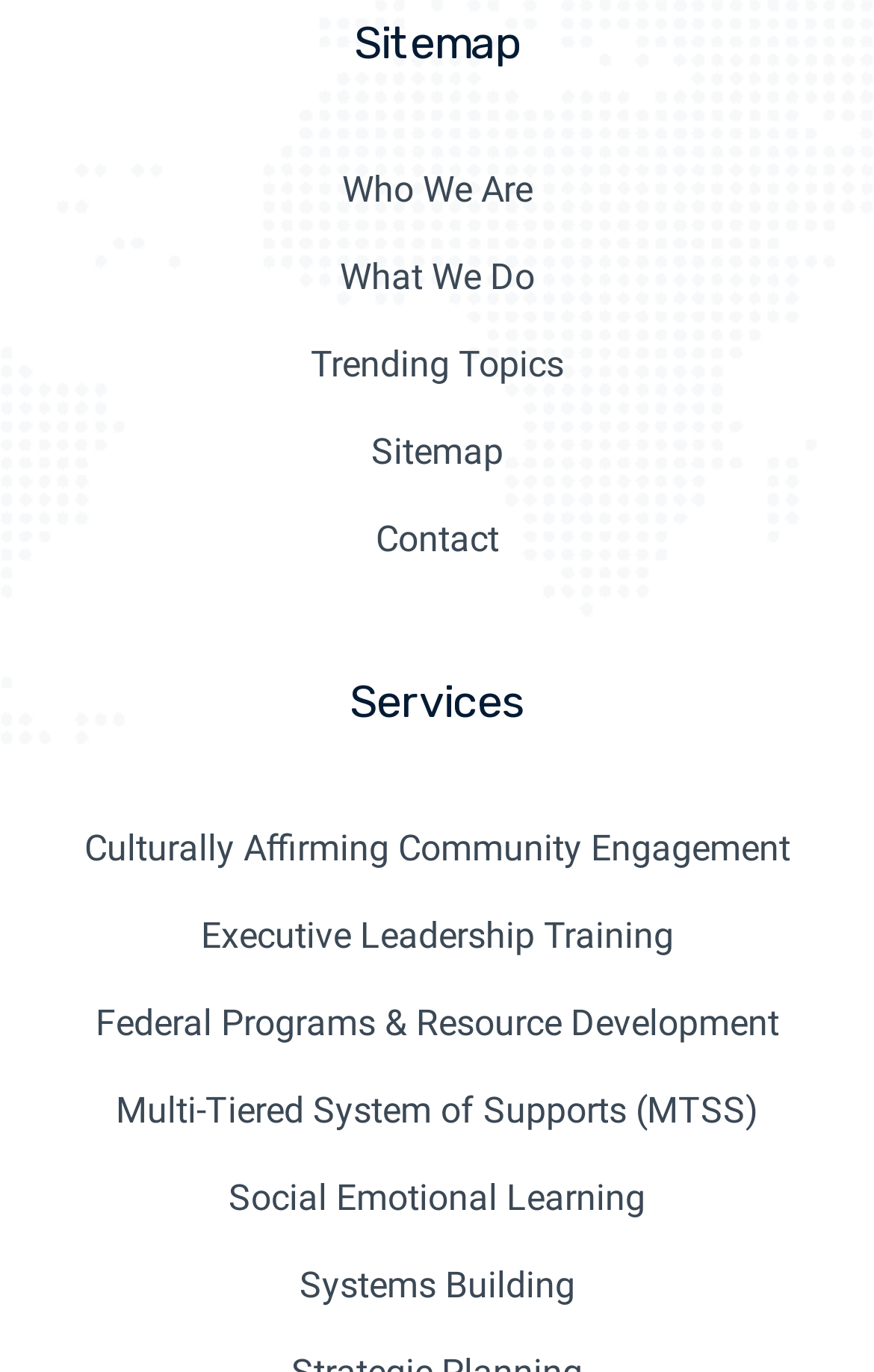What is the purpose of the 'Sitemap' link?
Please provide a detailed answer to the question.

The 'Sitemap' link is likely provided to help users navigate the website and find specific pages or content more easily.